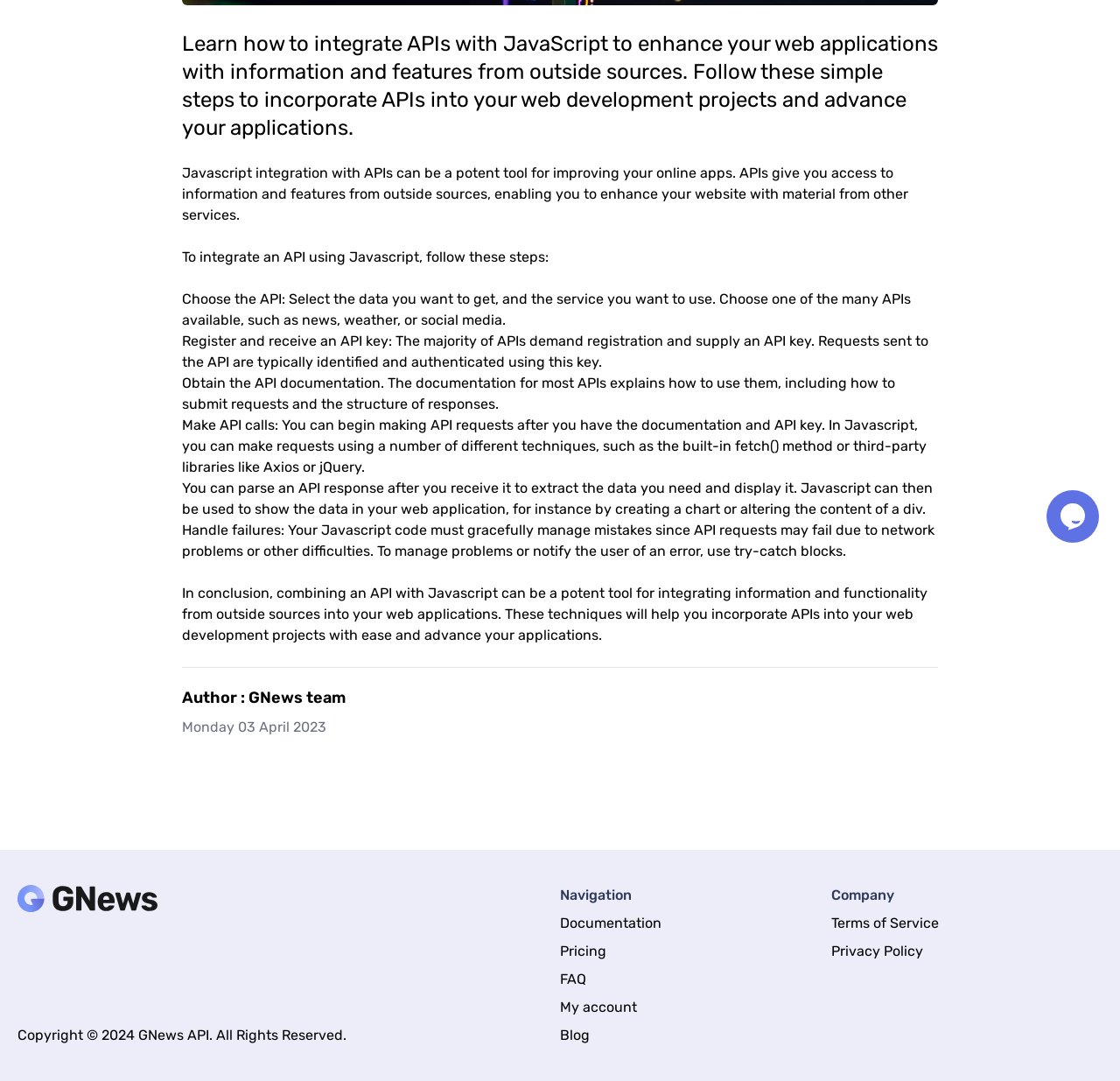Extract the bounding box coordinates for the HTML element that matches this description: "My account". The coordinates should be four float numbers between 0 and 1, i.e., [left, top, right, bottom].

[0.5, 0.924, 0.569, 0.939]